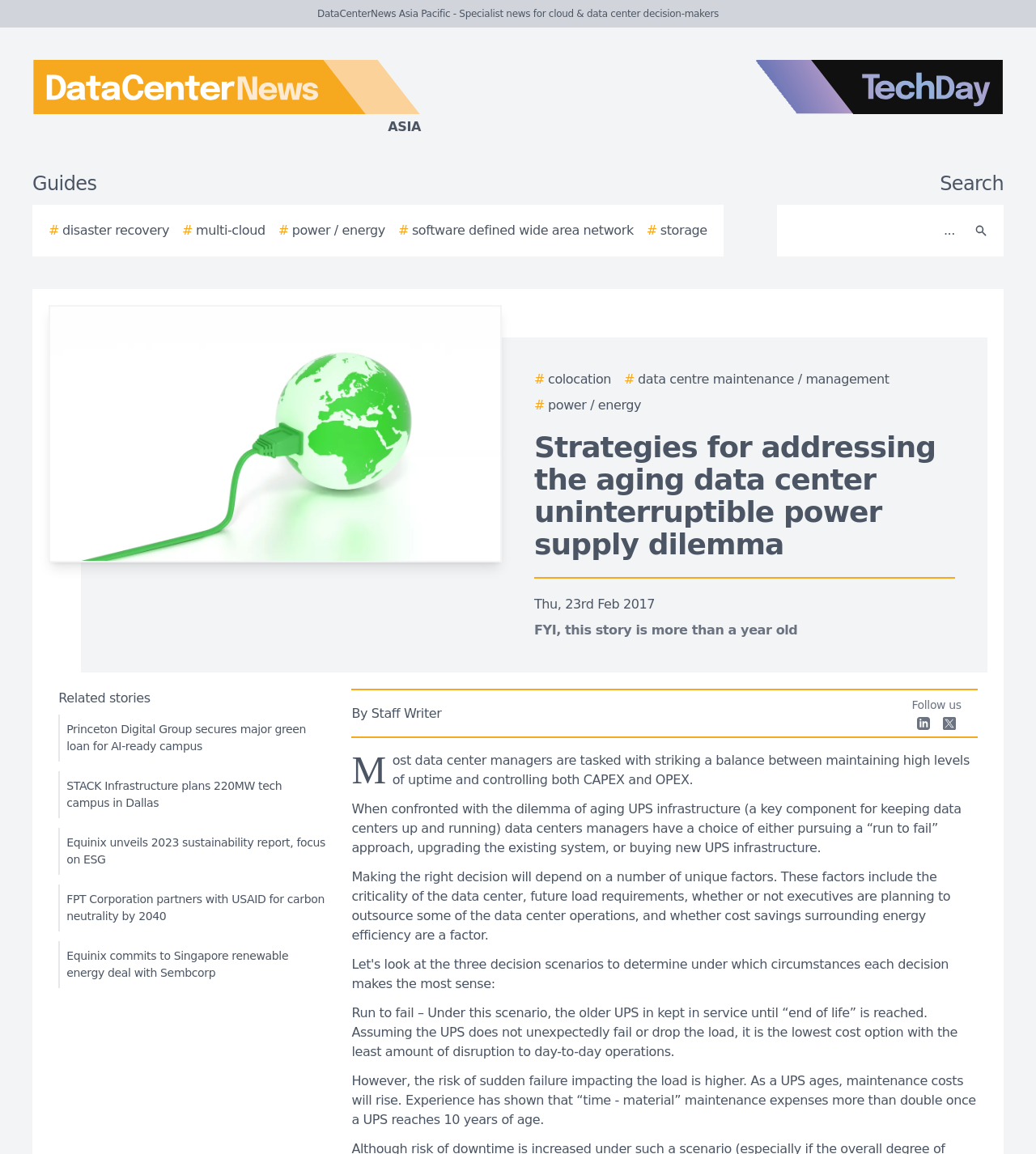What is the name of the website?
Please provide a comprehensive answer based on the information in the image.

I determined the answer by looking at the top-left corner of the webpage, where the logo and website name 'DataCenterNews Asia Pacific' are displayed.